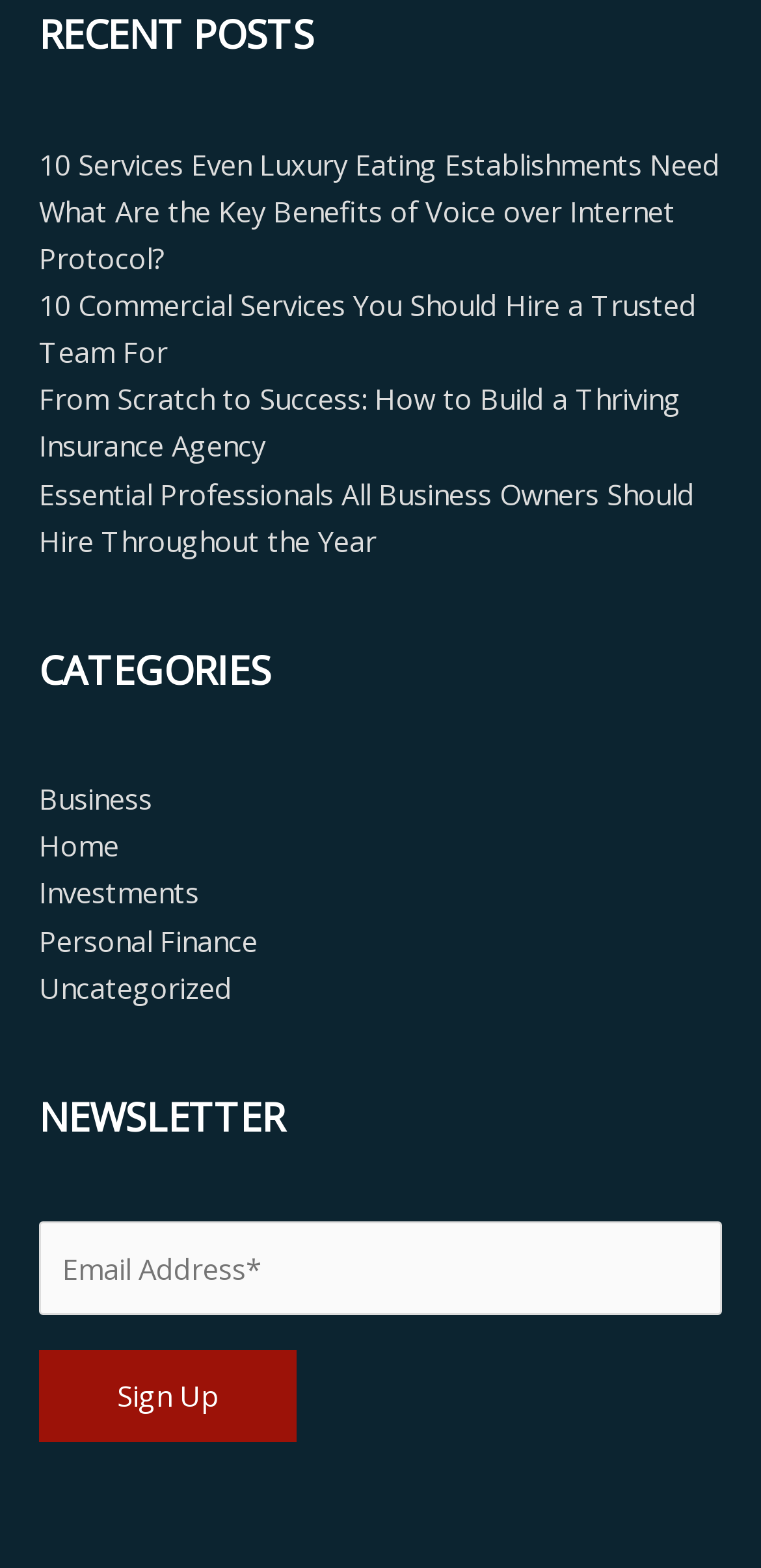Please identify the bounding box coordinates of where to click in order to follow the instruction: "Browse business category".

[0.051, 0.497, 0.2, 0.522]